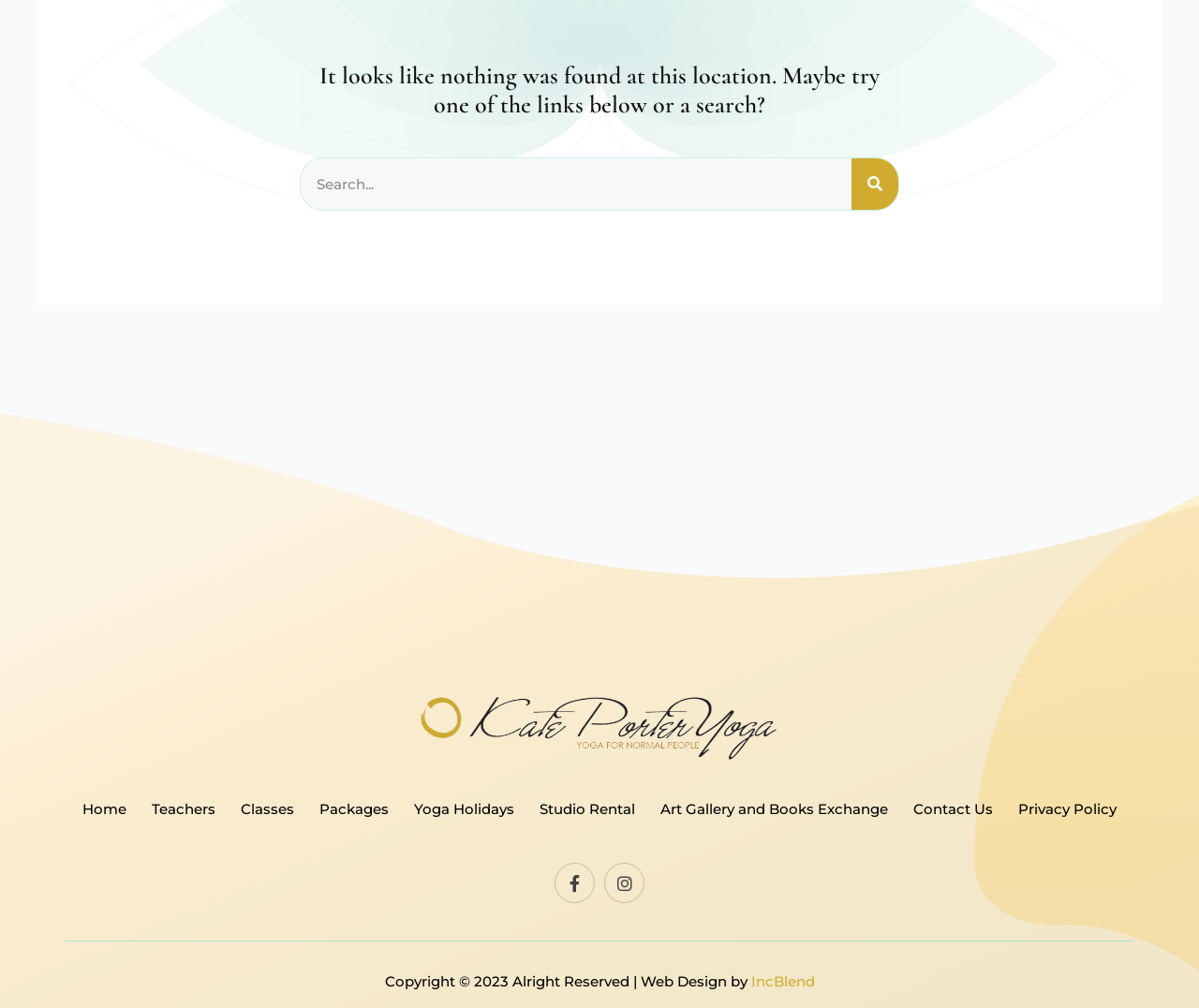Given the element description: "IncBlend", predict the bounding box coordinates of this UI element. The coordinates must be four float numbers between 0 and 1, given as [left, top, right, bottom].

[0.626, 0.965, 0.679, 0.983]